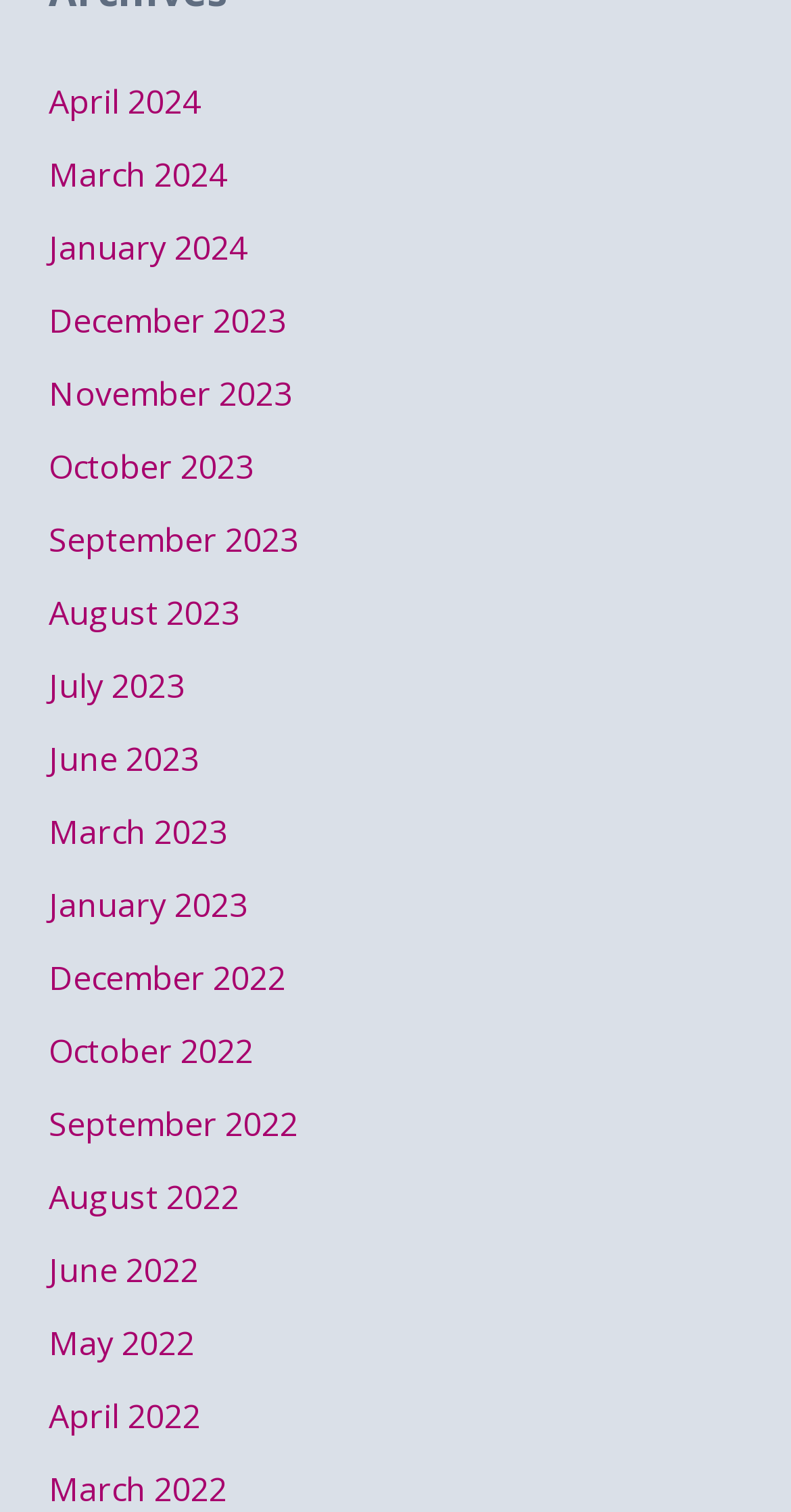Please specify the bounding box coordinates of the element that should be clicked to execute the given instruction: 'access December 2023'. Ensure the coordinates are four float numbers between 0 and 1, expressed as [left, top, right, bottom].

[0.062, 0.197, 0.362, 0.226]